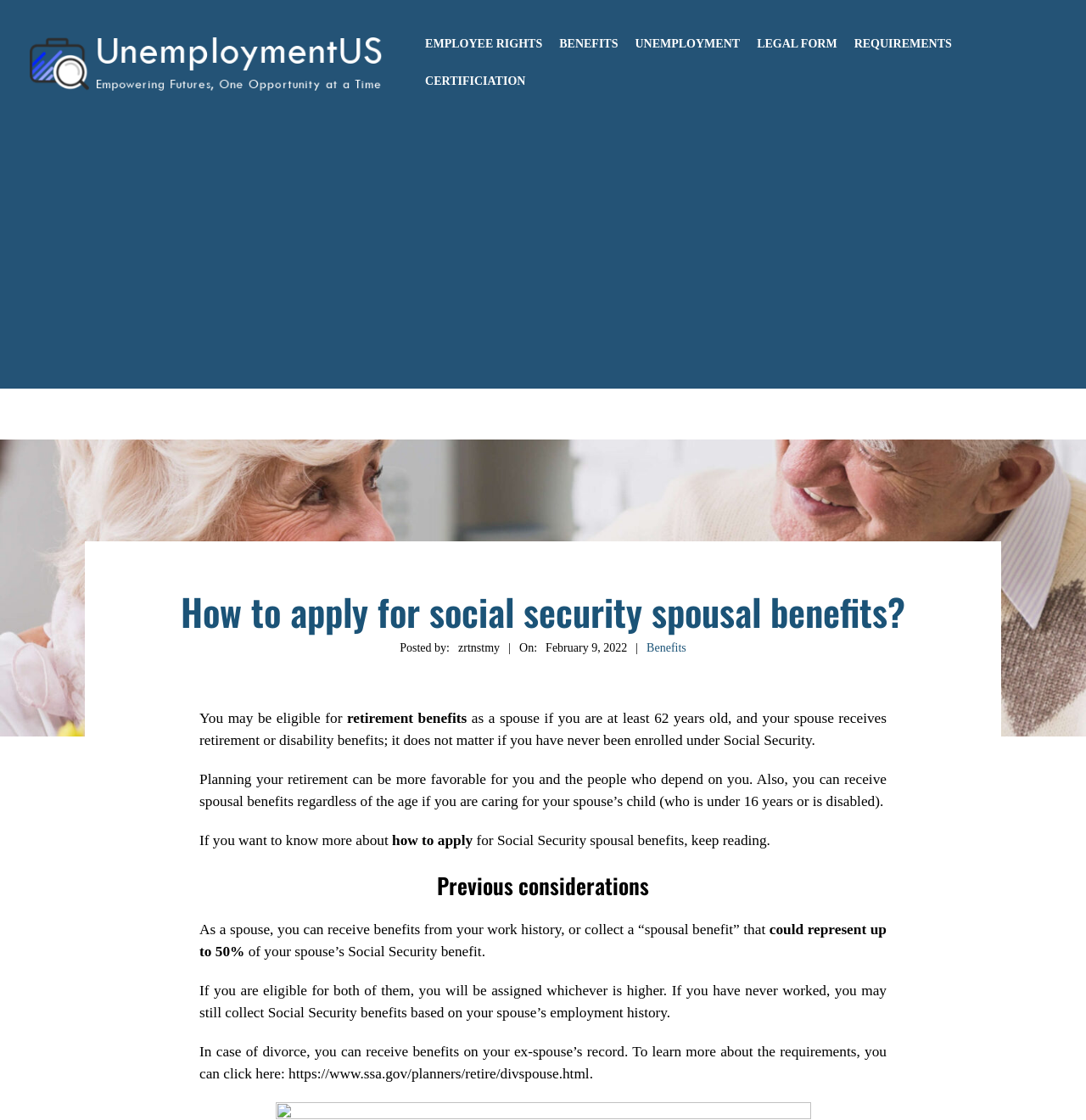Pinpoint the bounding box coordinates of the clickable area needed to execute the instruction: "Navigate to BENEFITS". The coordinates should be specified as four float numbers between 0 and 1, i.e., [left, top, right, bottom].

[0.515, 0.03, 0.569, 0.049]